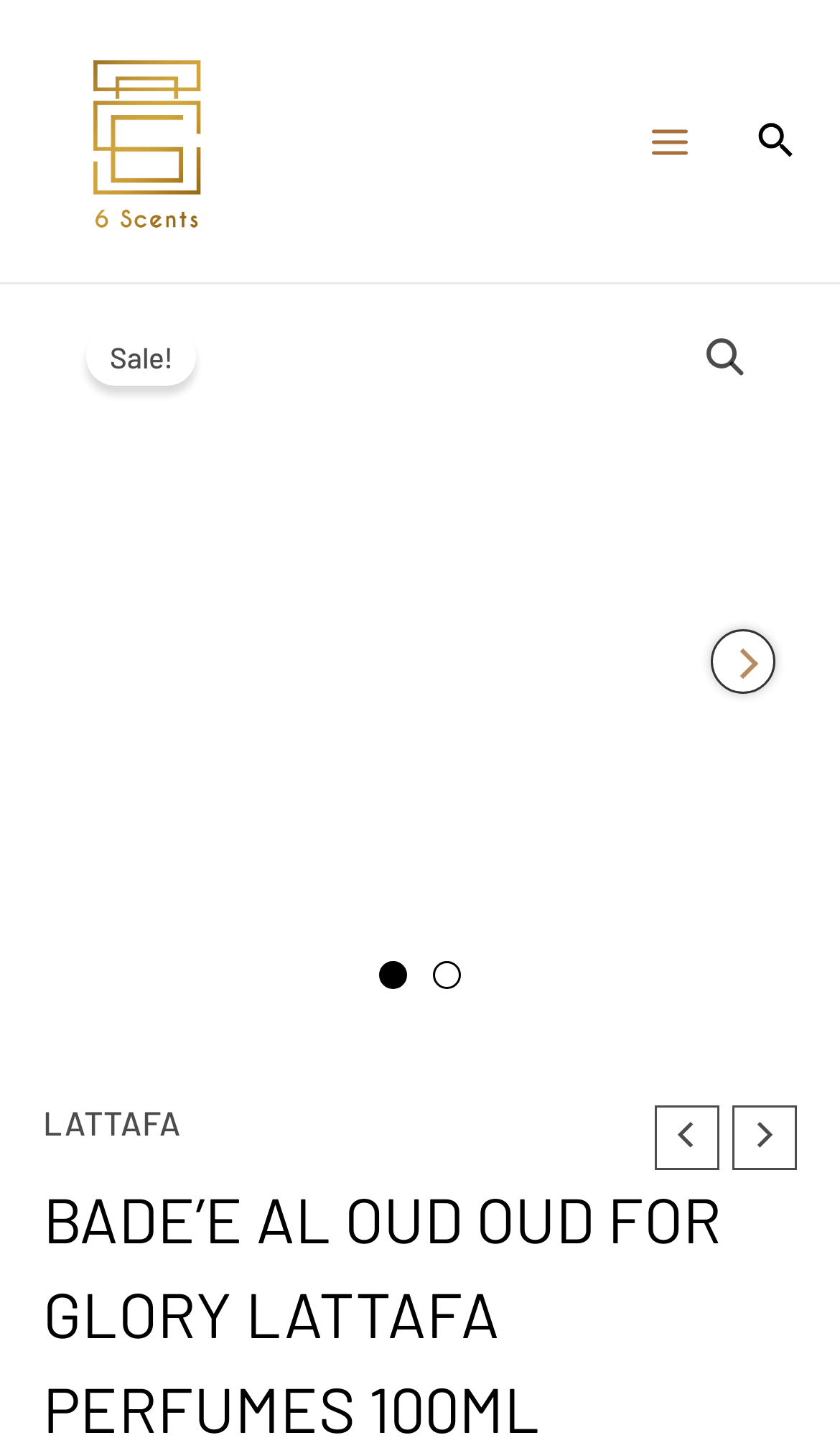Determine the bounding box coordinates for the area that needs to be clicked to fulfill this task: "Select Carousel Page 2". The coordinates must be given as four float numbers between 0 and 1, i.e., [left, top, right, bottom].

[0.516, 0.664, 0.549, 0.683]